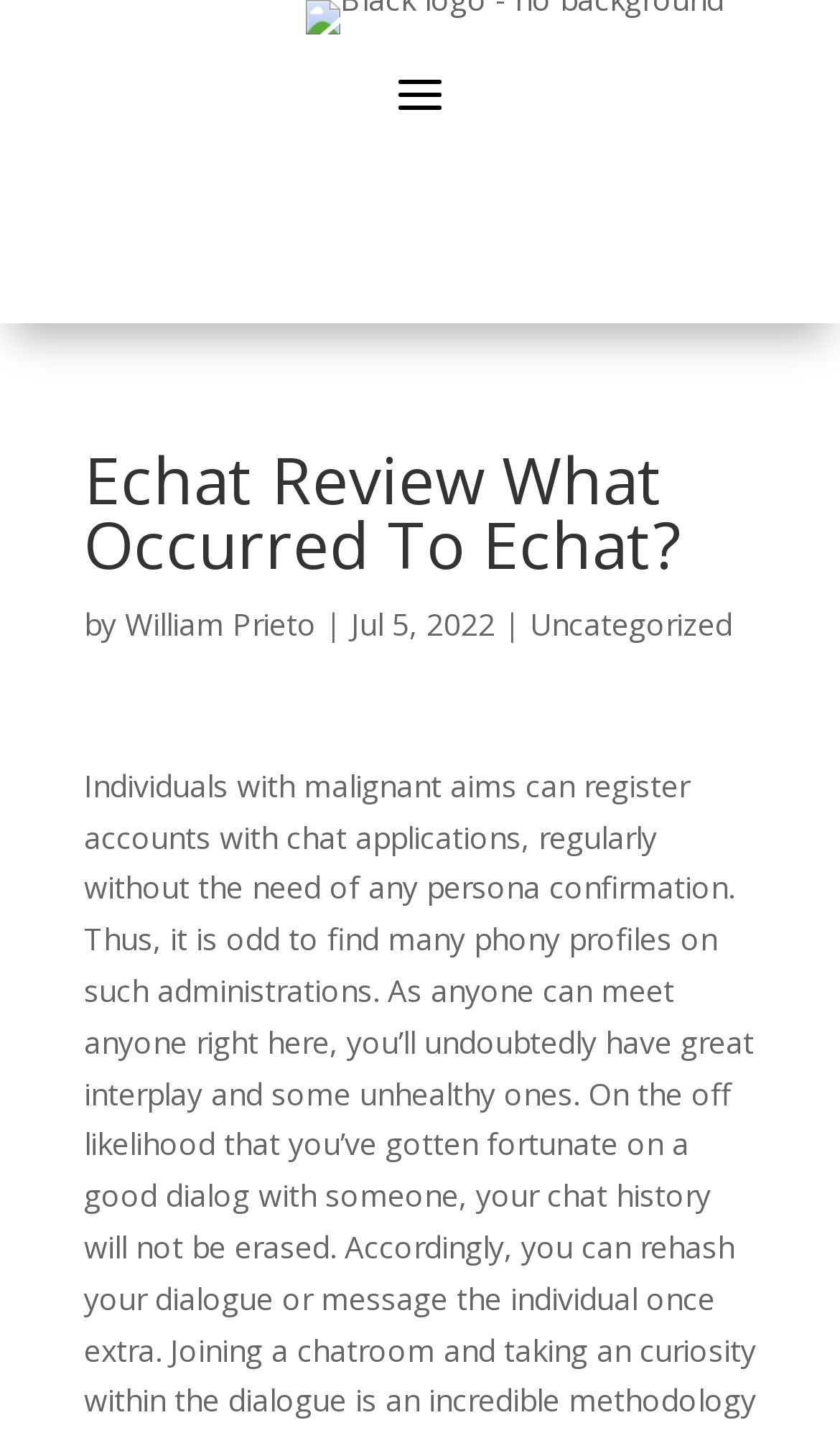Extract the bounding box coordinates of the UI element described by: "Uncategorized". The coordinates should include four float numbers ranging from 0 to 1, e.g., [left, top, right, bottom].

[0.631, 0.421, 0.872, 0.45]